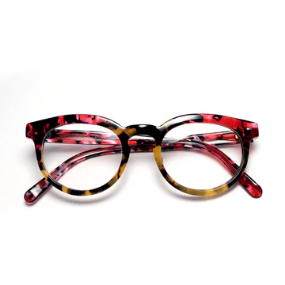Convey a rich and detailed description of the image.

This image features a stylish pair of eyeglasses designed with a vibrant red and tortoiseshell pattern. The frames exhibit a contemporary, bold shape, appealing to those looking to make a fashion statement while enhancing their vision. The intricate design plays with colors and shapes, making these glasses suitable for both casual and formal settings. Perfect for fashion-forward individuals, this accessory is not only functional but also a striking addition to any wardrobe.